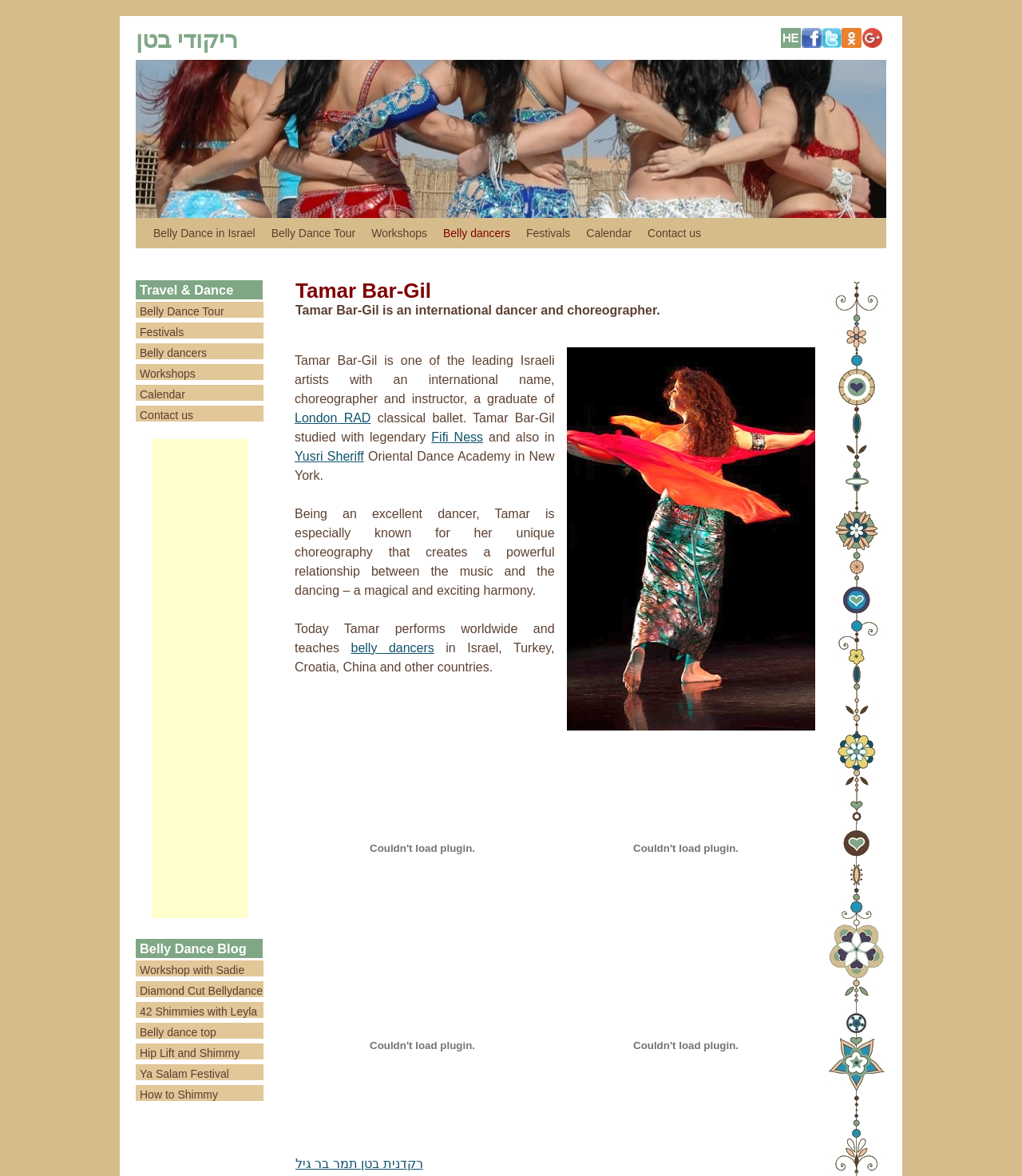Create an elaborate caption that covers all aspects of the webpage.

The webpage is about Tamar Bar-Gil, a renowned Israeli belly dancer, choreographer, and instructor. At the top of the page, there is a layout table with four cells, each containing a link to a social media platform, including Facebook, Twitter, and Google+. Below this table, there is a large image of a belly dance tour.

The main content of the page is divided into two sections. On the left side, there is a section with a heading "Tamar Bar-Gil" and a brief description of her background and expertise. Below this, there is a table with two cells, each containing a block of text. The first cell describes Tamar's unique choreography and her performances worldwide, while the second cell appears to be a call-to-action, possibly linking to a slideshow or a gallery.

On the right side, there is a complementary section with a heading "Travel & Dance" and a list of links to various belly dance-related topics, including festivals, workshops, and a calendar. Below this, there is an iframe containing an advertisement.

Further down the page, there is a section with a heading "Belly Dance Blog" and a list of links to various blog posts, including workshops, dance styles, and festivals.

Throughout the page, there are several images, including a large image of Tamar Bar-Gil at the top of the main content section, and several smaller images and icons scattered throughout the page.